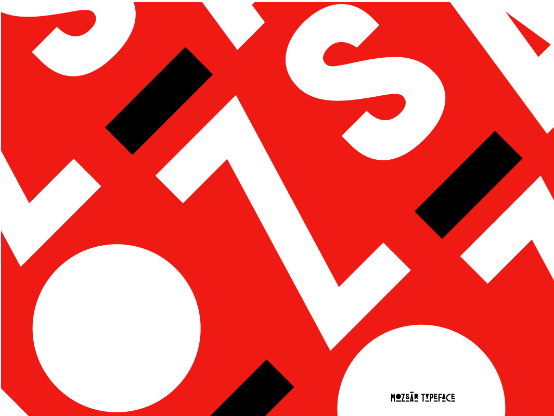What is the name of the custom display font?
Please give a detailed and elaborate explanation in response to the question.

The image features a unique custom display font, which is explicitly stated to be called 'Mozsár', reflecting a modern and artistic style that is indicative of the artistic vision behind the Mozsár café and restaurant in Budapest.